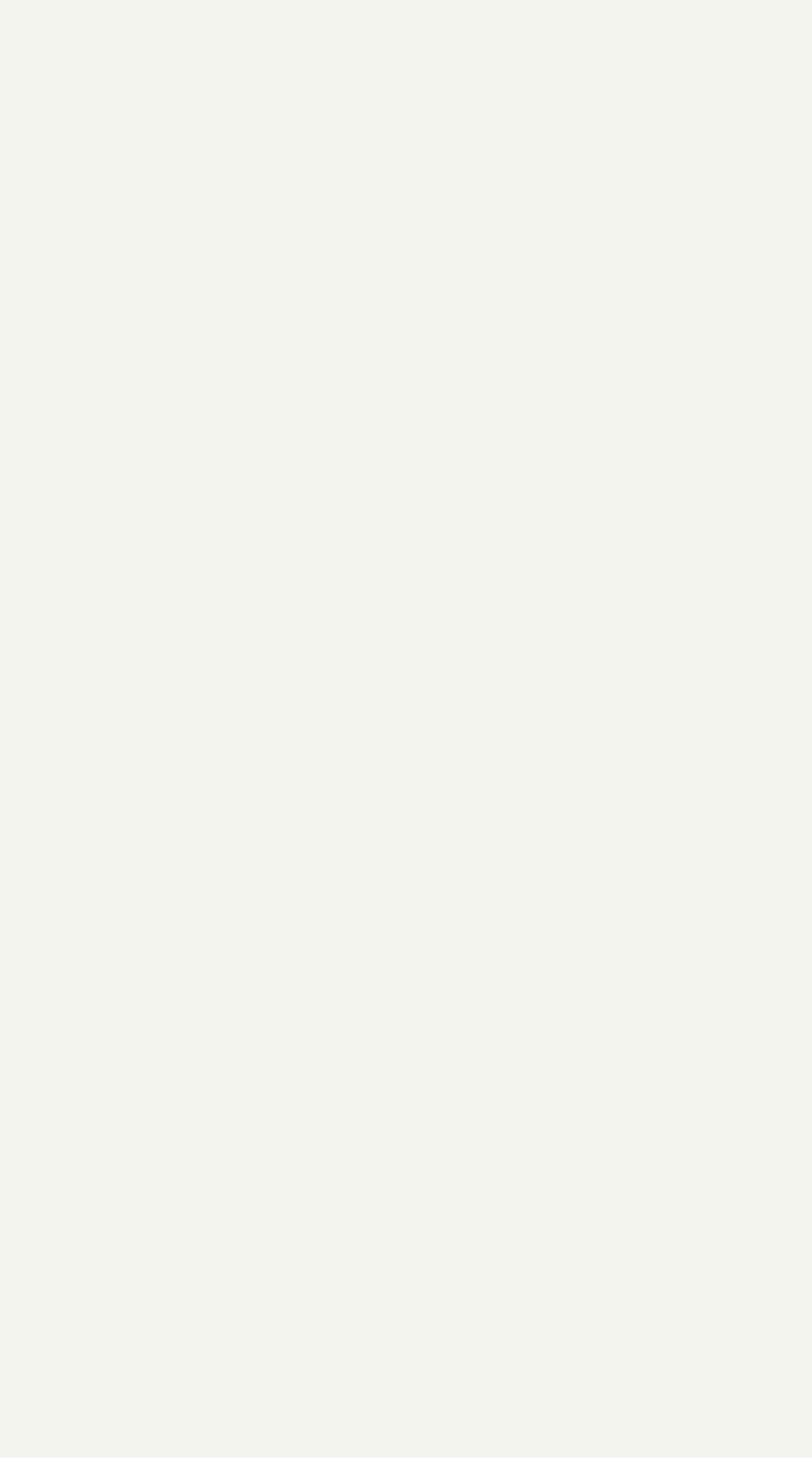Please determine the bounding box coordinates for the element that should be clicked to follow these instructions: "Read car advice blog".

[0.122, 0.579, 0.201, 0.601]